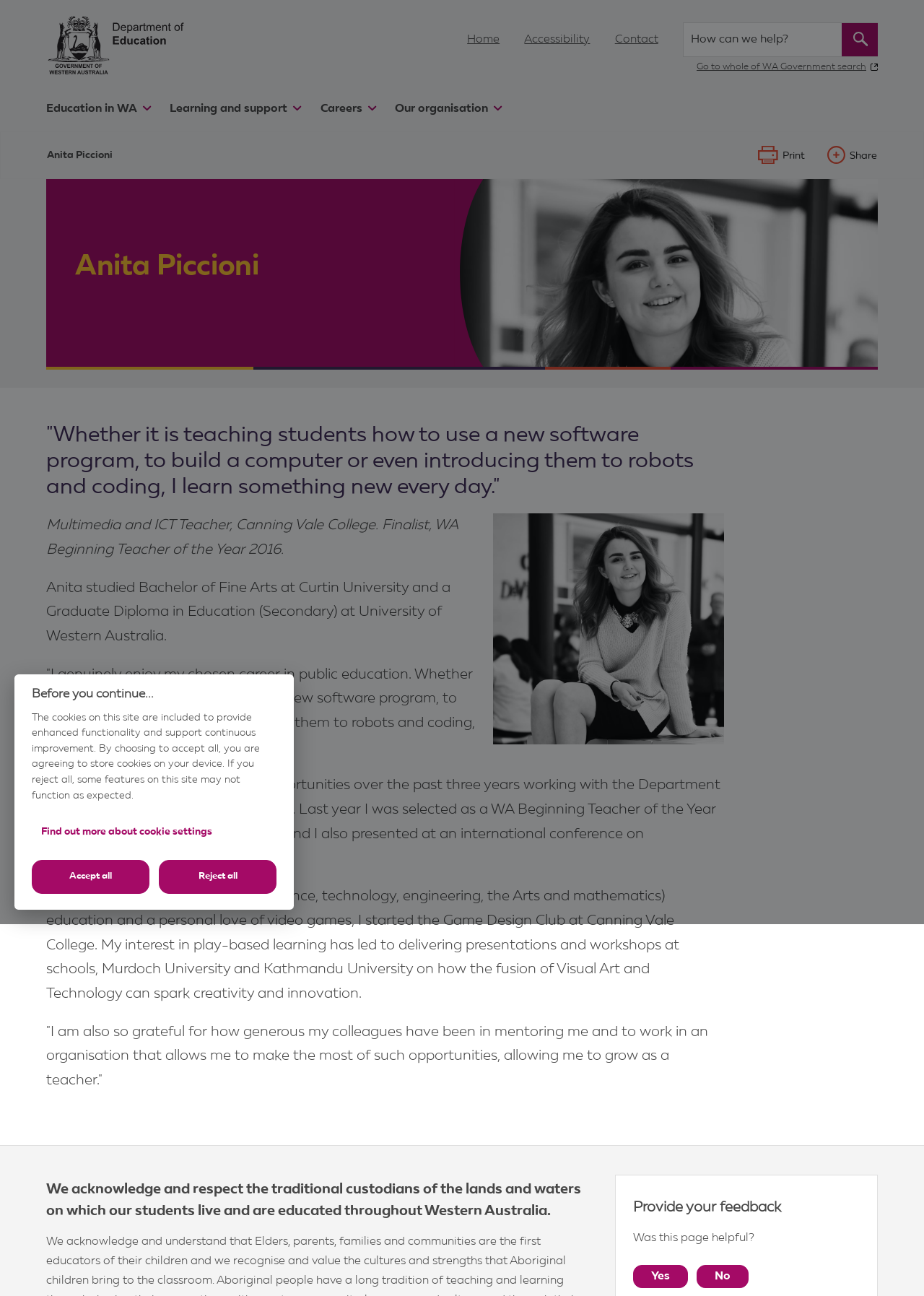Please identify the bounding box coordinates of the area that needs to be clicked to fulfill the following instruction: "Check the 'Disclaimer and Disclosure'."

None